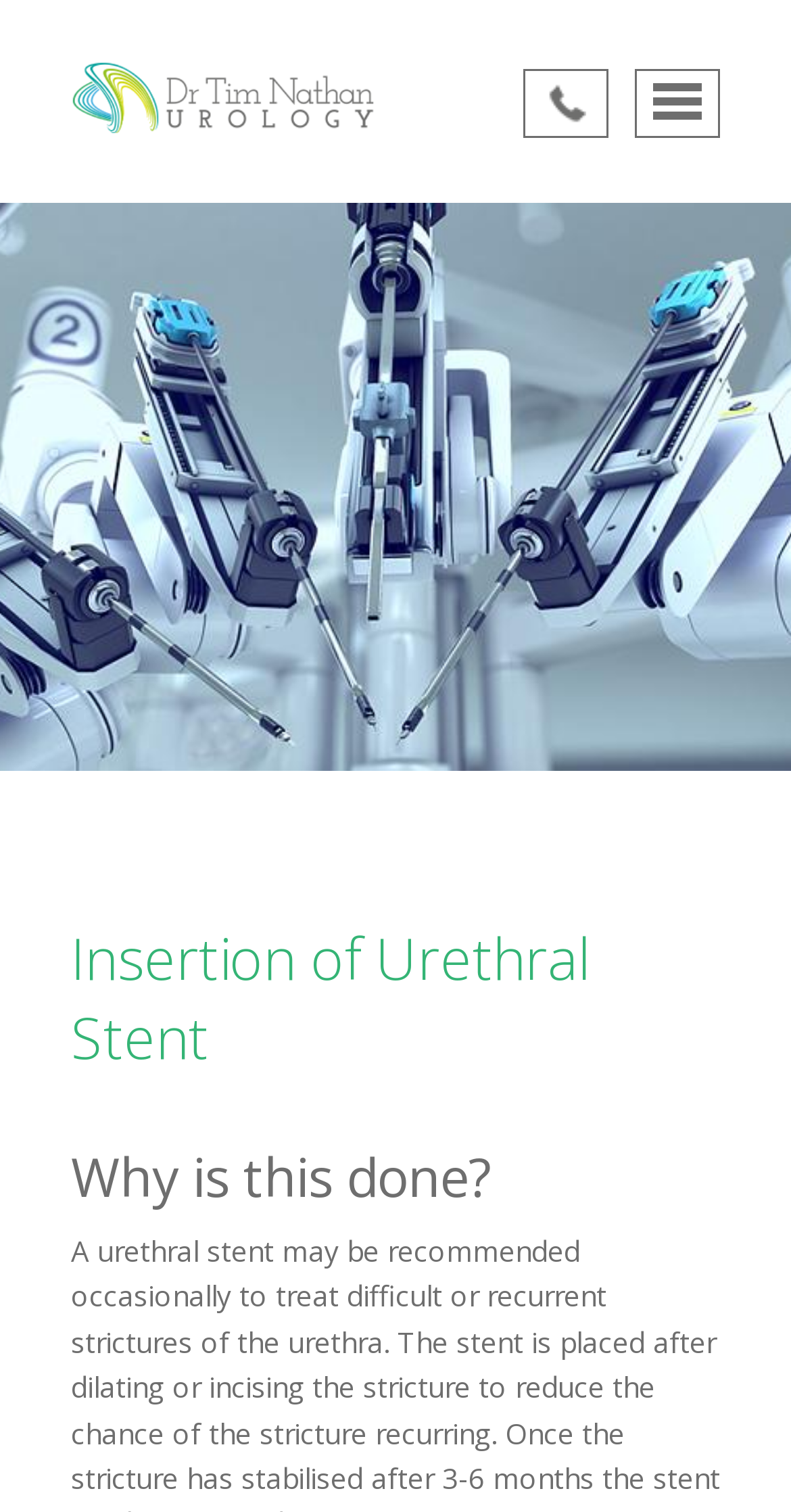What is the subtitle of the current webpage?
Please provide a single word or phrase as the answer based on the screenshot.

Why is this done?